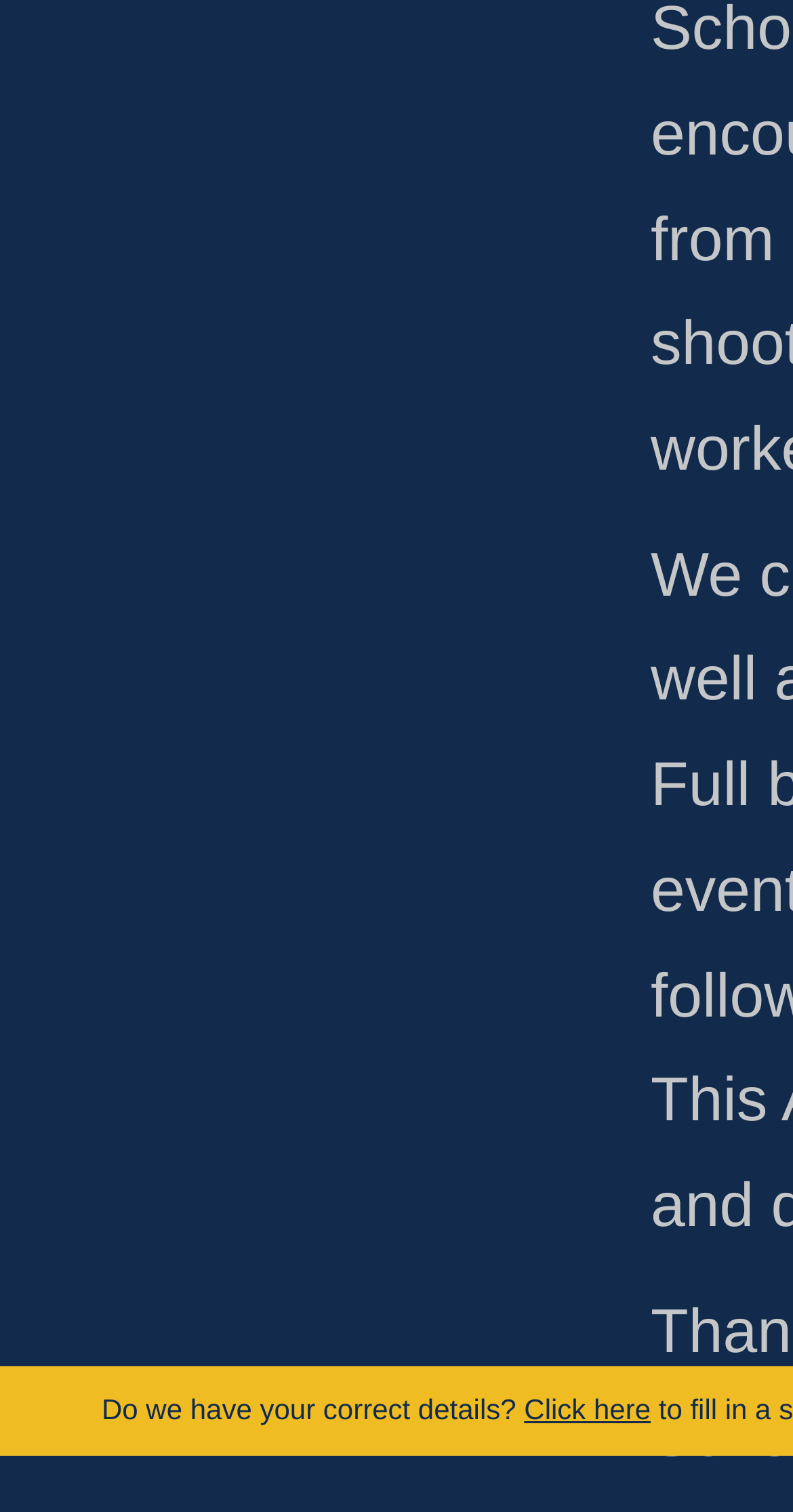Provide the bounding box coordinates, formatted as (top-left x, top-left y, bottom-right x, bottom-right y), with all values being floating point numbers between 0 and 1. Identify the bounding box of the UI element that matches the description: name="toggle_group" title="Toggle group"

None